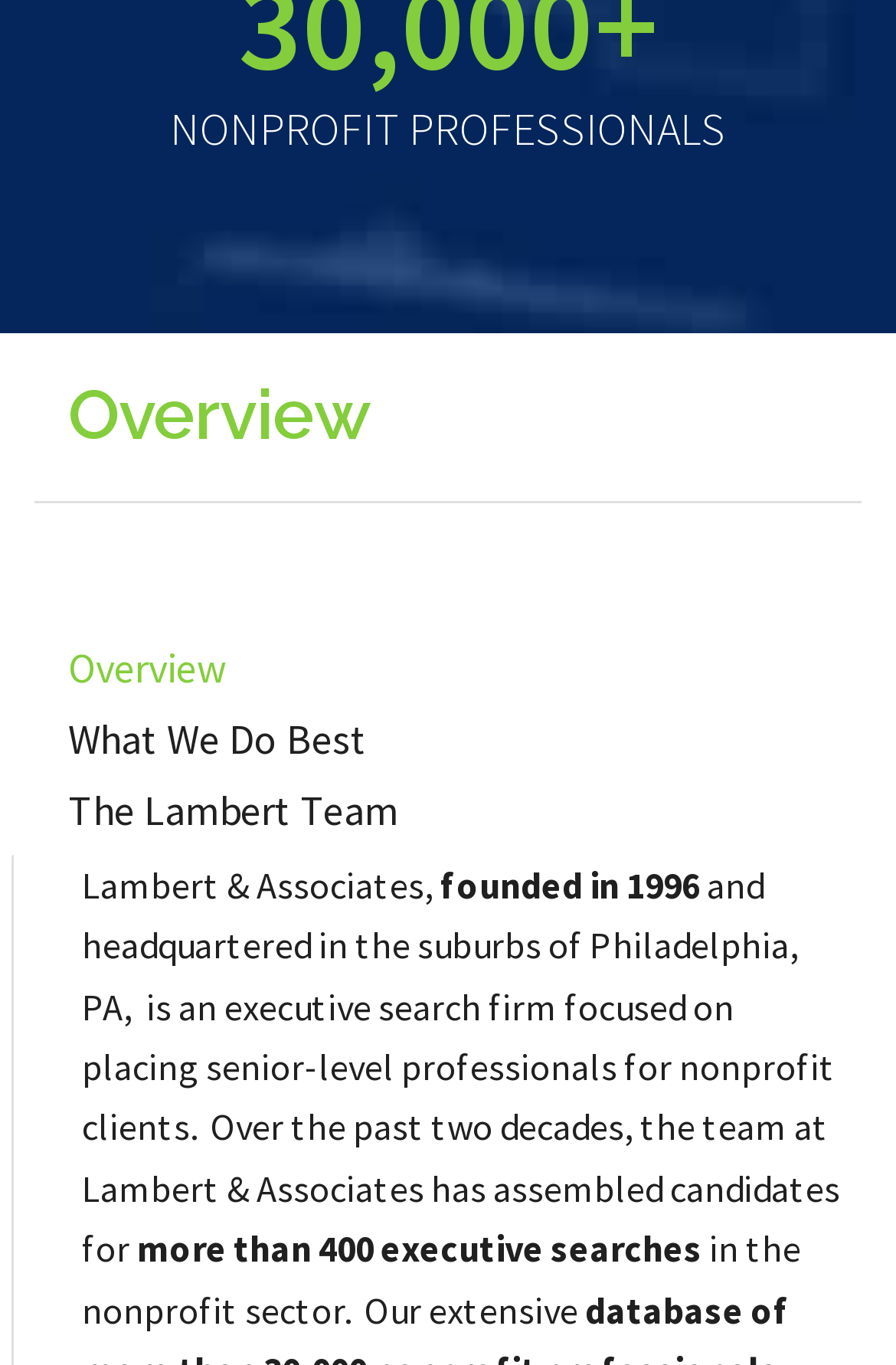Where is the company headquartered?
Please craft a detailed and exhaustive response to the question.

I found the answer by reading the StaticText element with the text 'and headquartered in the suburbs of Philadelphia, PA,', which provides the location of the company's headquarters.